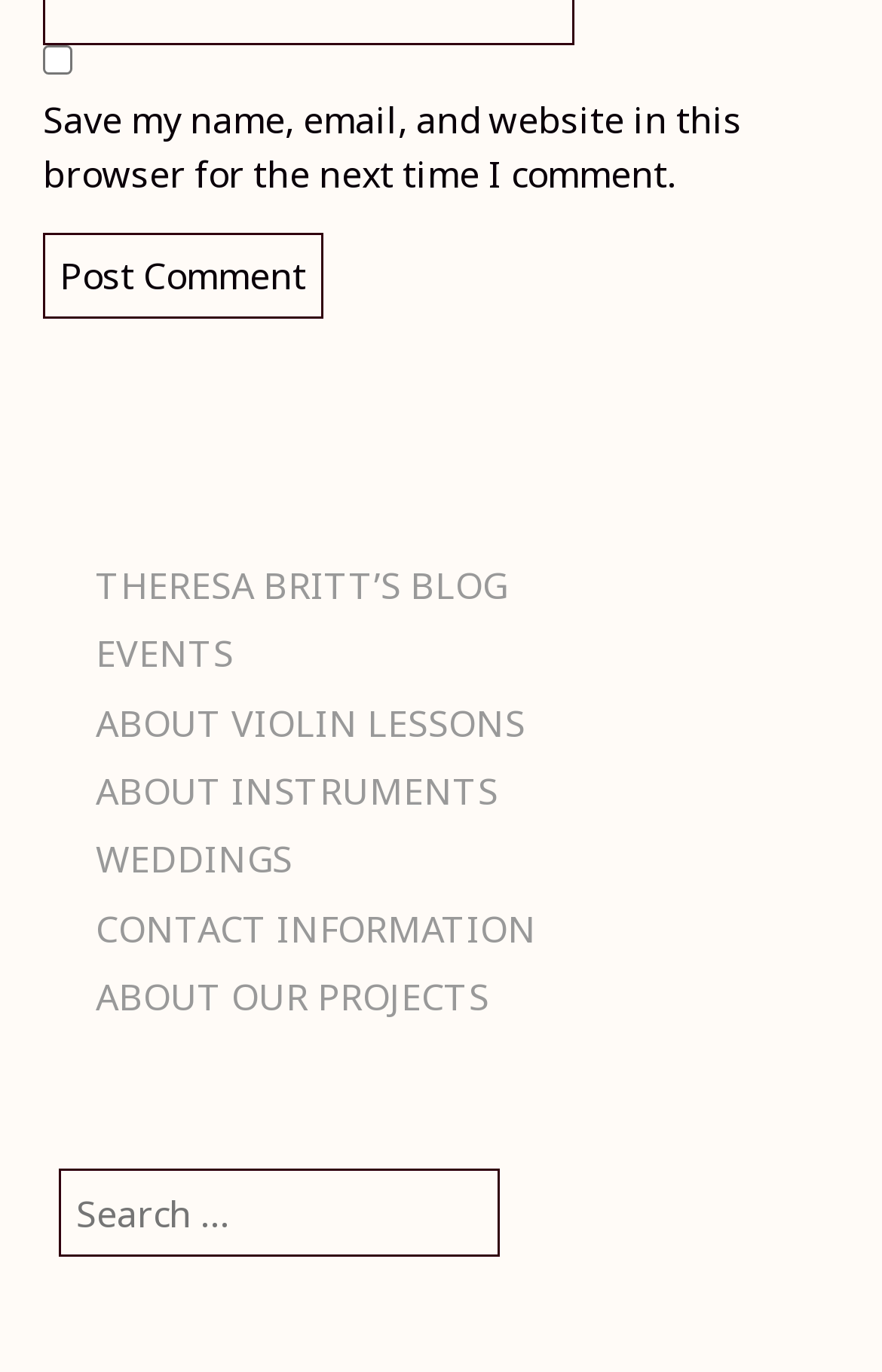Please identify the bounding box coordinates of the clickable element to fulfill the following instruction: "Read the story of Almería & the plastic sea". The coordinates should be four float numbers between 0 and 1, i.e., [left, top, right, bottom].

None